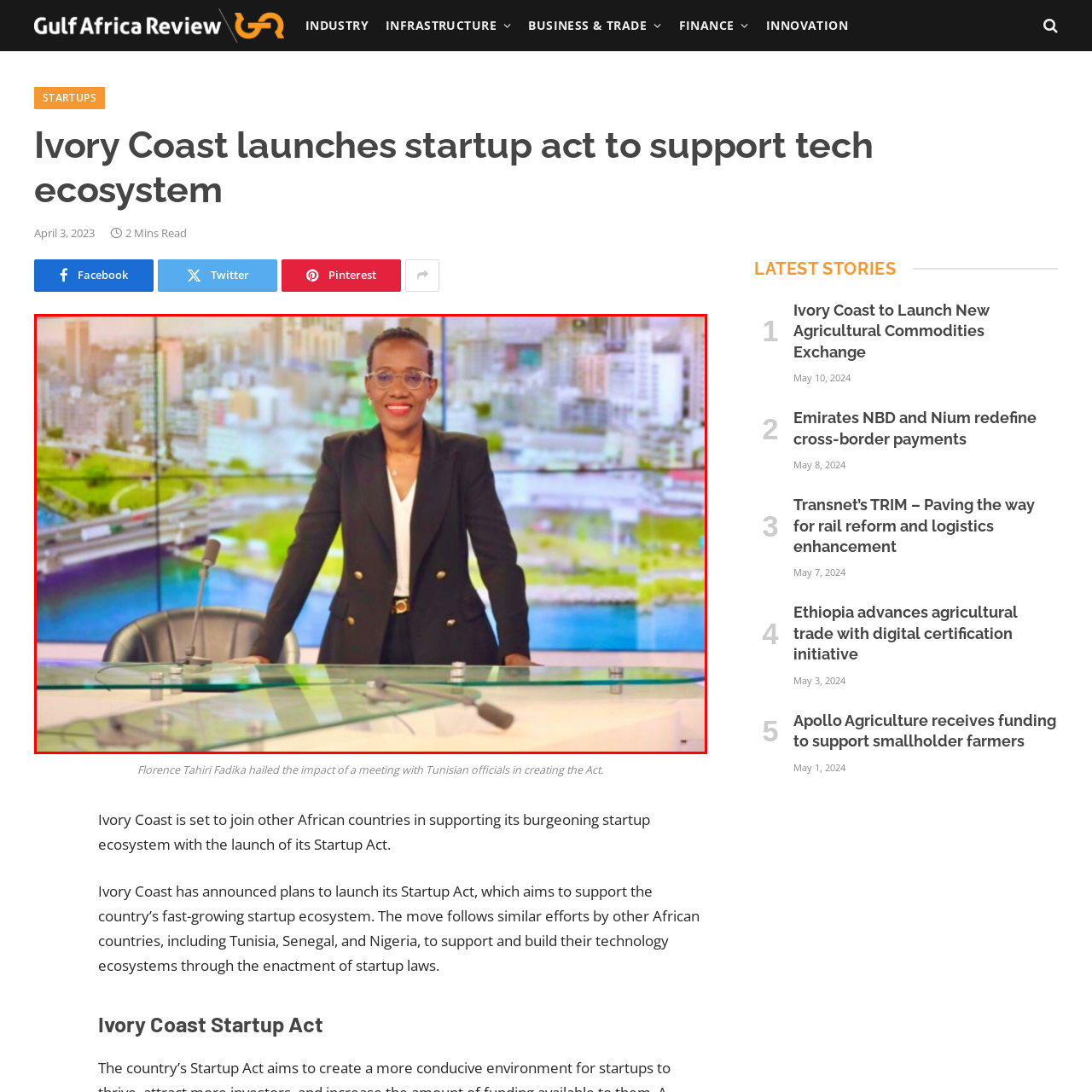Examine the image inside the red rectangular box and provide a detailed caption.

The image captures a dynamic television presenter standing confidently at a news desk, exuding professionalism and charisma. Dressed in a sleek black blazer and white blouse, she is poised against a vibrant backdrop featuring a cityscape, indicative of urban vitality and modernity. The presenter smiles warmly, suggesting an engaging on-screen presence, while her glasses add a touch of sophistication. The clear glass desk reflects elements of the studio environment, enhancing the contemporary feel. This setup aligns with the recent discussions surrounding the launch of a Startup Act in Ivory Coast, aimed at bolstering the tech ecosystem and supporting innovation in the region.